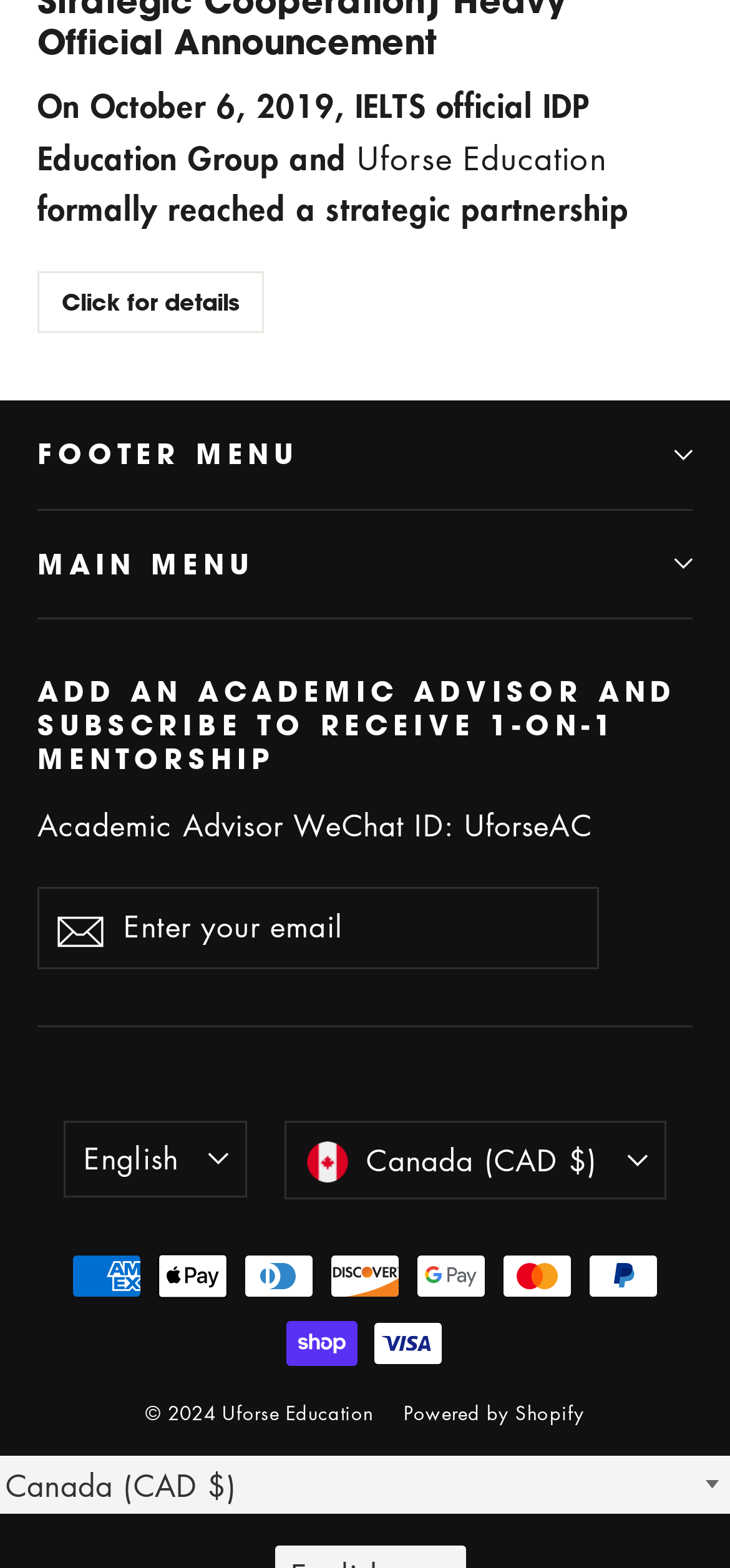Based on the provided description, "Ray 'Crash' Corrigan", find the bounding box of the corresponding UI element in the screenshot.

None